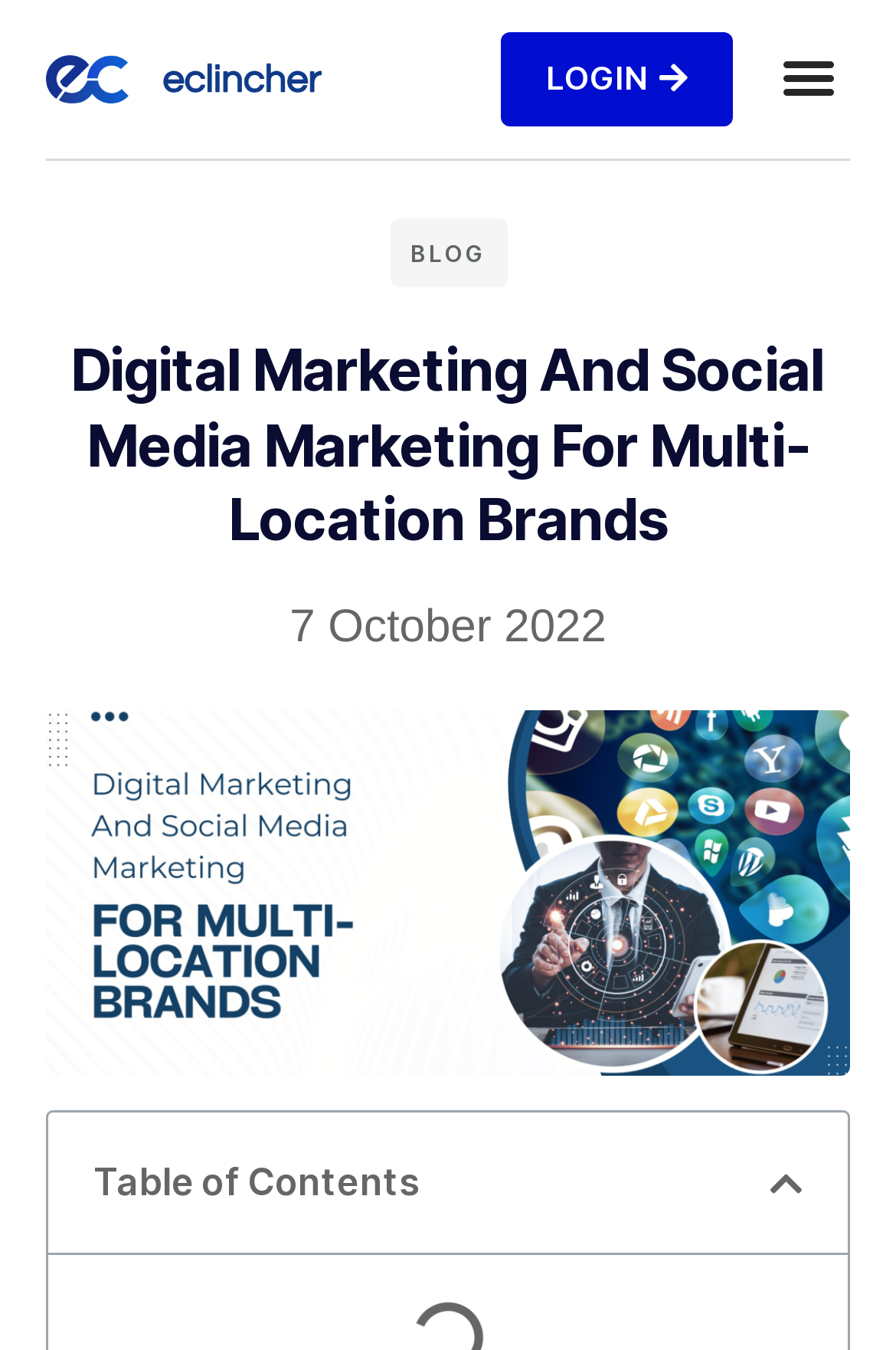Determine which piece of text is the heading of the webpage and provide it.

Digital Marketing And Social Media Marketing For Multi-Location Brands